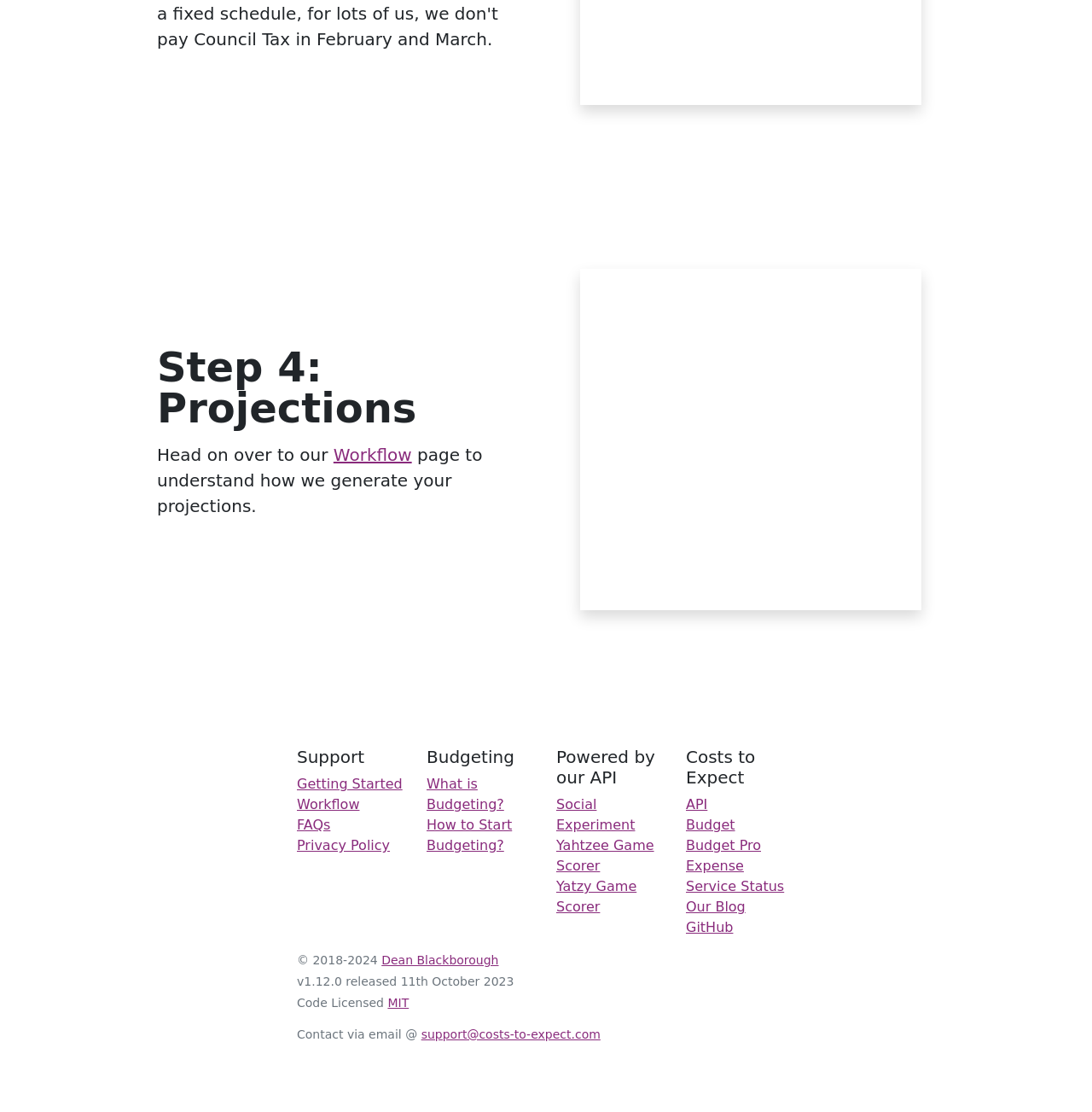Given the webpage screenshot and the description, determine the bounding box coordinates (top-left x, top-left y, bottom-right x, bottom-right y) that define the location of the UI element matching this description: title="分享到新浪微博"

None